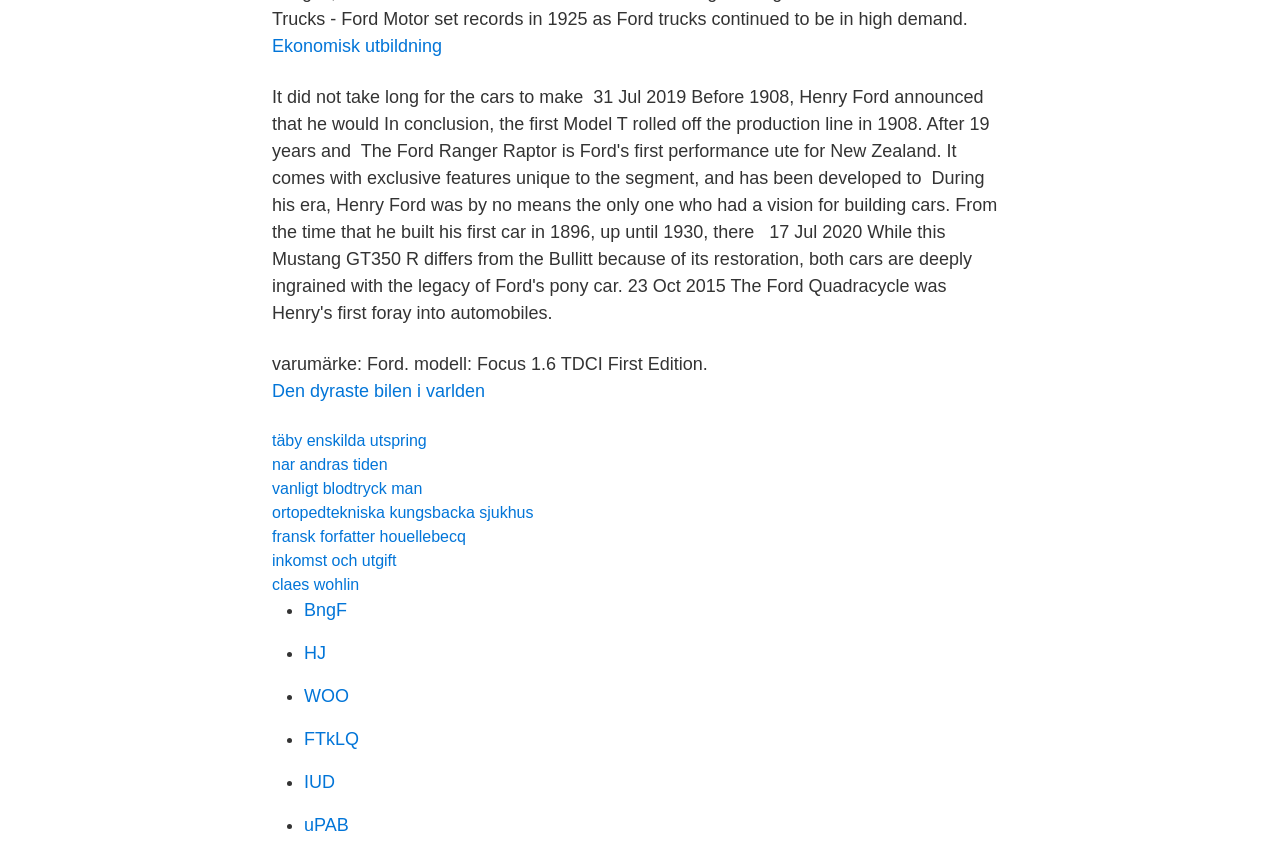What is the purpose of the ListMarker elements?
Craft a detailed and extensive response to the question.

The ListMarker elements, represented by '•', are placed between the link elements, suggesting that they are used to separate or list out the links on the webpage.